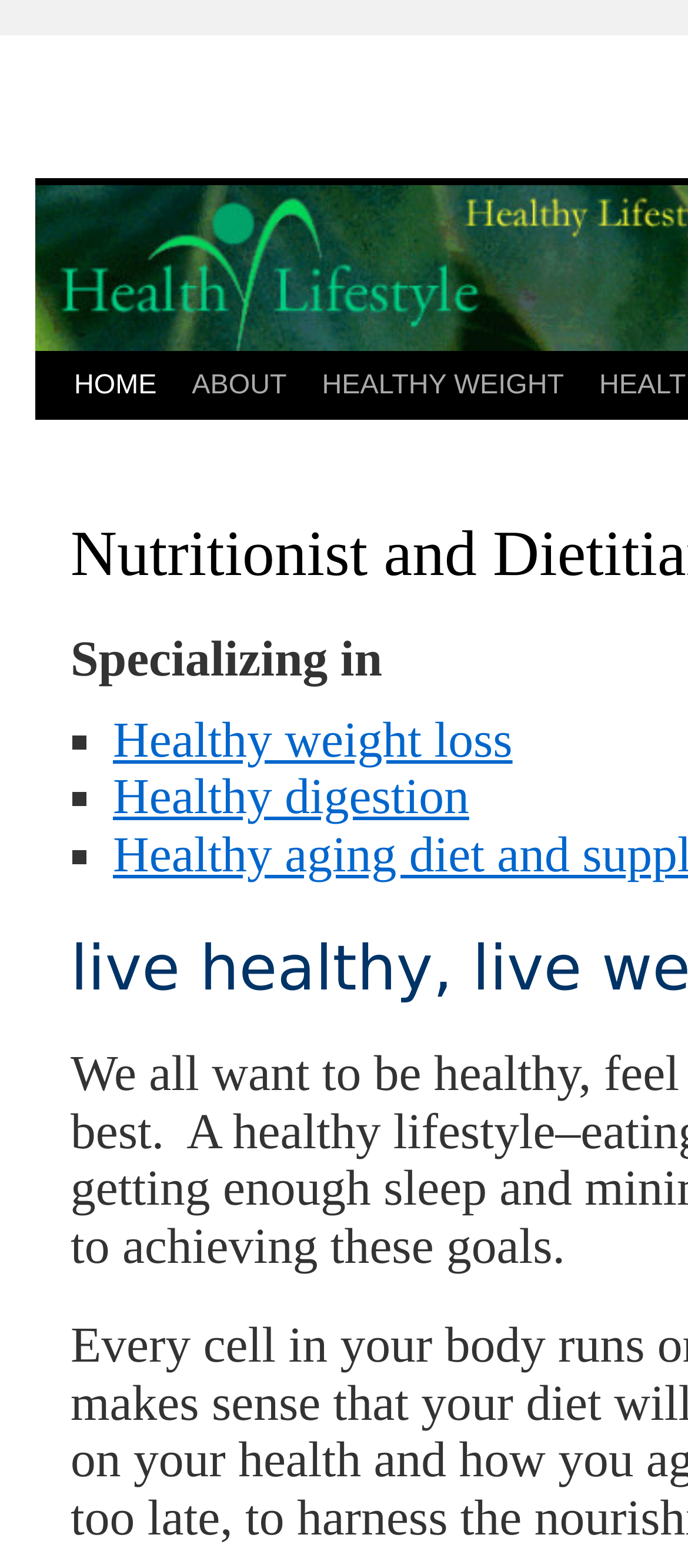Give a full account of the webpage's elements and their arrangement.

The webpage is about Healthy Lifestyle Nutrition Consulting, with a focus on the services provided by registered dietitian and nutritionist Susan Fyshe. At the top left of the page, there is a "Skip to content" link, followed by a navigation menu with links to "HOME", "ABOUT", and "HEALTHY WEIGHT". 

Below the navigation menu, there is a section that describes the specialization of the nutritionist, with a heading "Specializing in" and a list of three bullet points, marked with black square markers. The list includes links to "Healthy weight loss", "Healthy digestion", and another item that is not visible in this screenshot. These links are positioned in a vertical column, with the "Healthy weight loss" link at the top, followed by "Healthy digestion" below it.